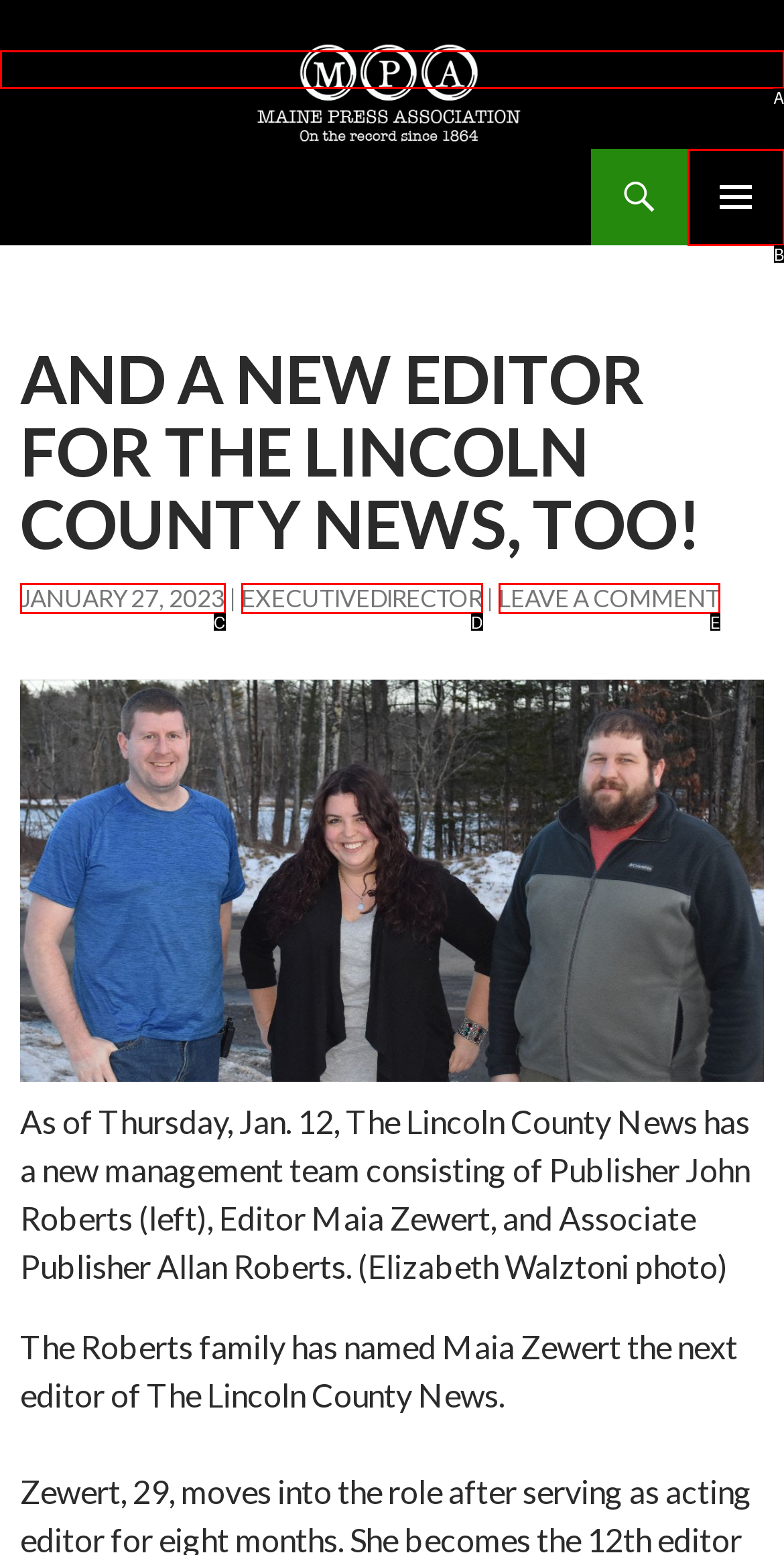Based on the description Primary Menu, identify the most suitable HTML element from the options. Provide your answer as the corresponding letter.

B